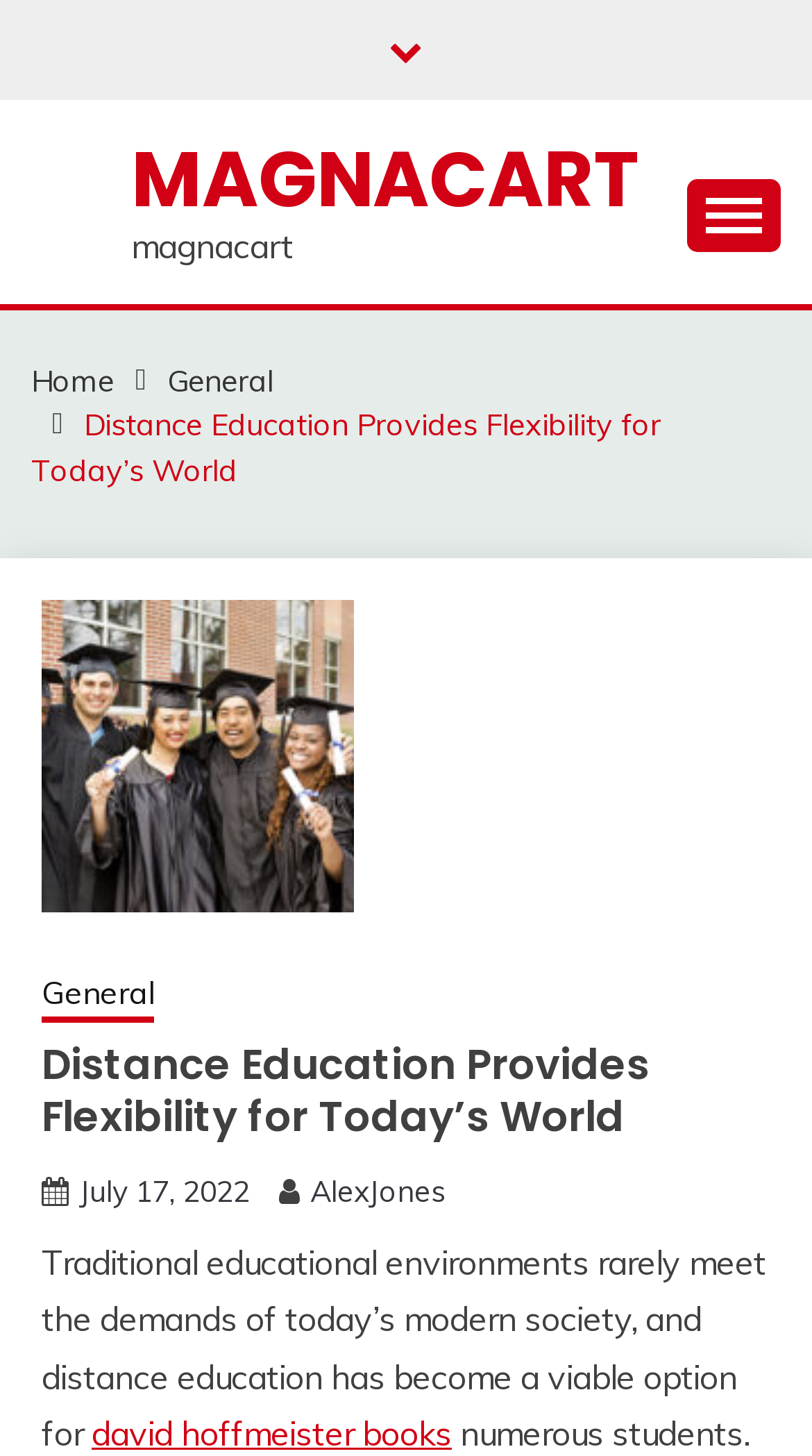Find the headline of the webpage and generate its text content.

Distance Education Provides Flexibility for Today’s World